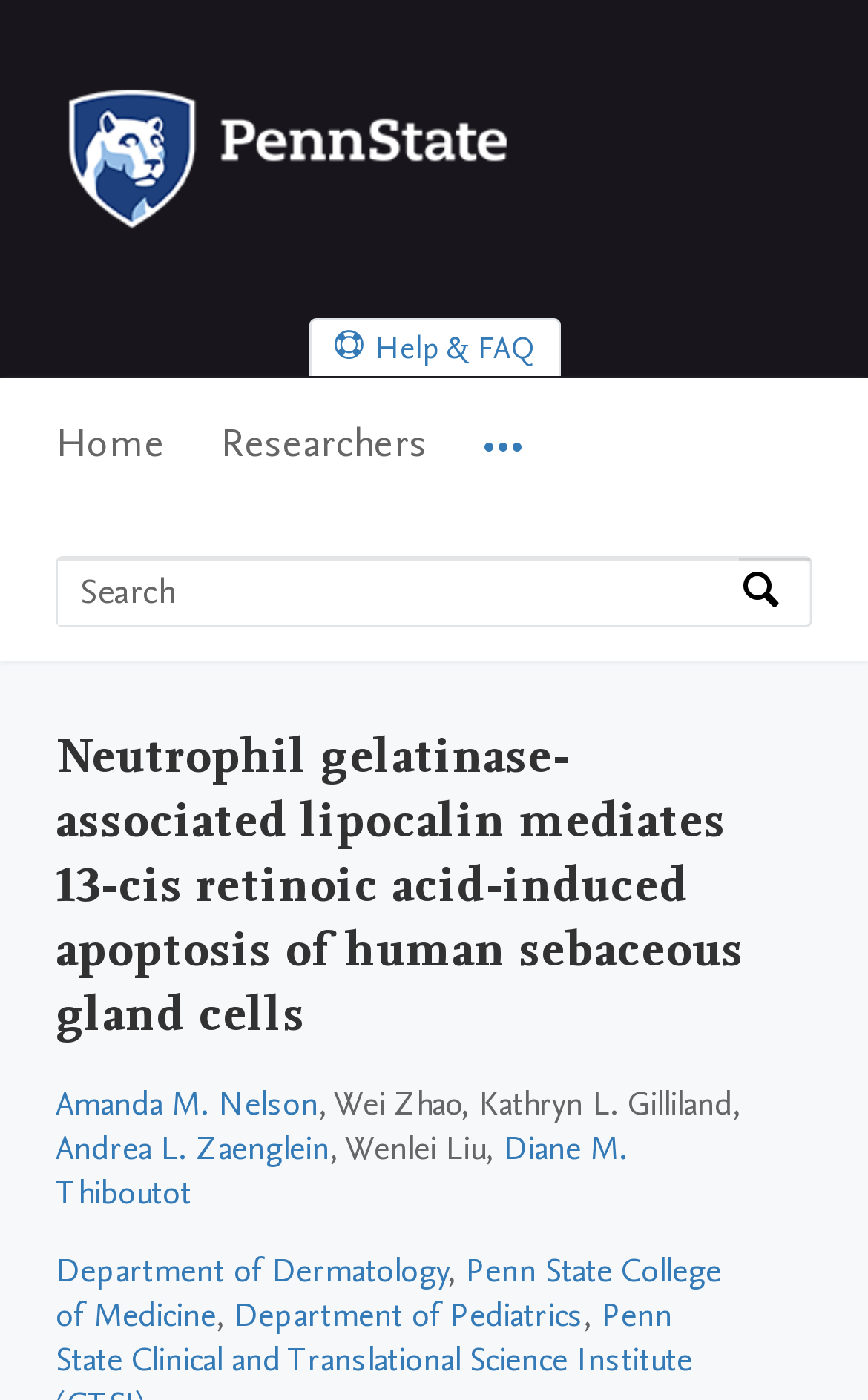Mark the bounding box of the element that matches the following description: "0More".

[0.556, 0.27, 0.603, 0.373]